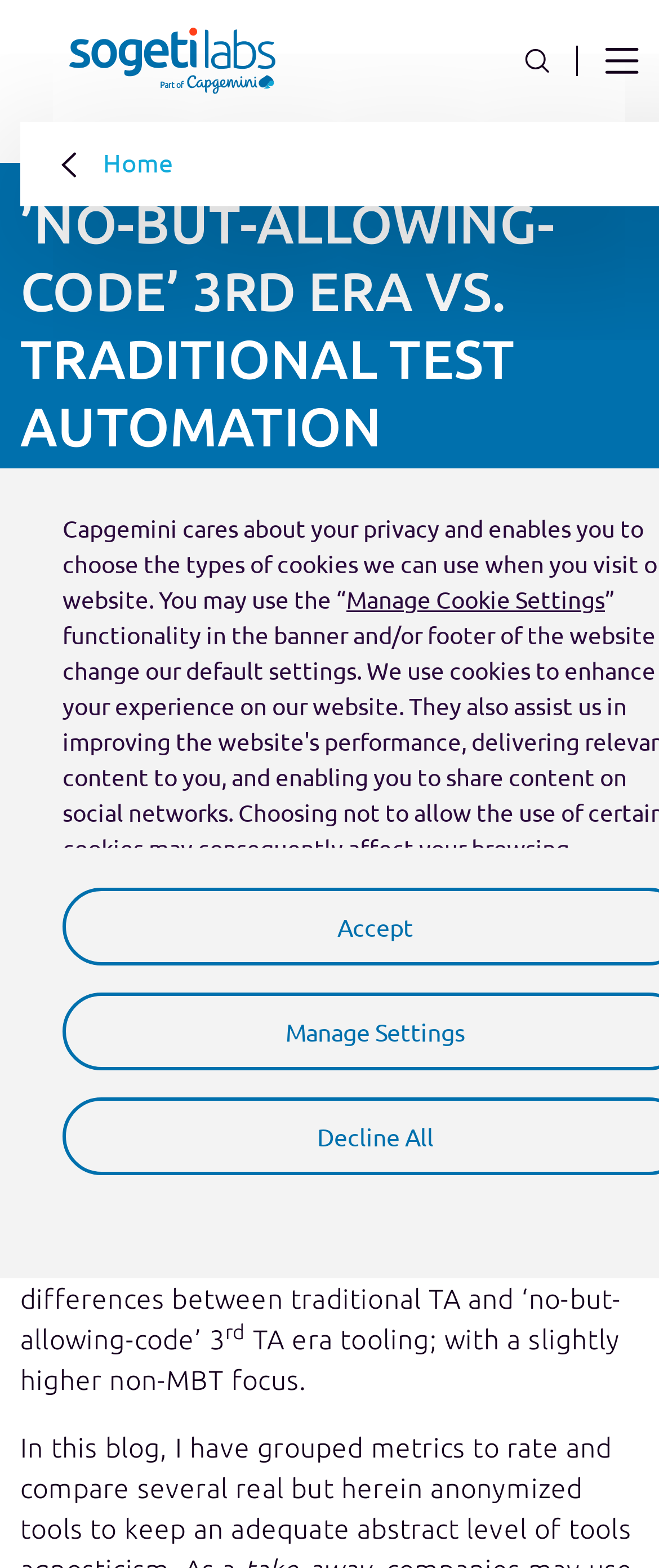What is the name of the blog?
Using the image, provide a detailed and thorough answer to the question.

The name of the blog can be found in the top-left corner of the webpage, where it says 'Sogeti Labs' in a heading element.